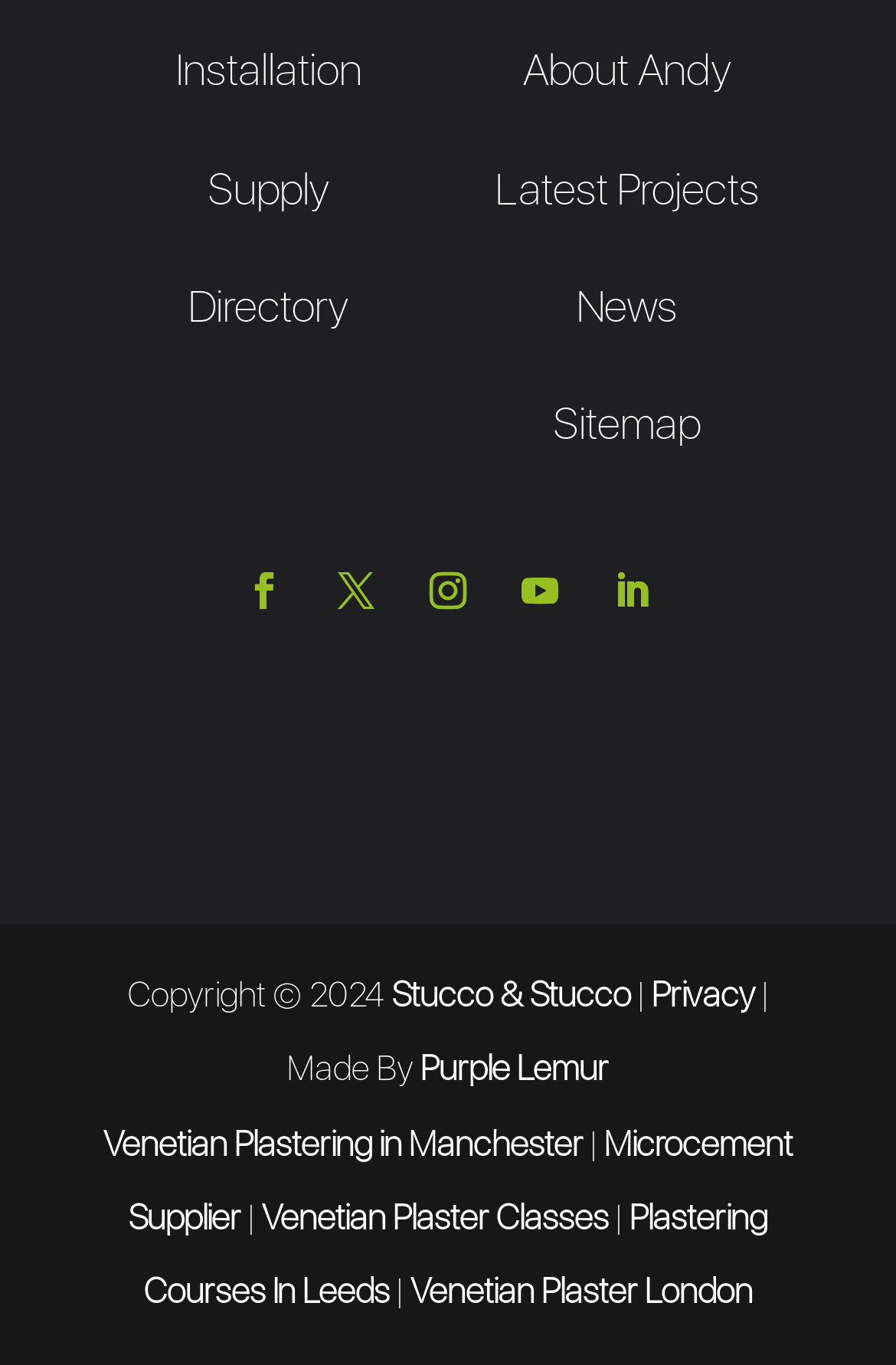Given the webpage screenshot, identify the bounding box of the UI element that matches this description: "Follow".

[0.459, 0.406, 0.541, 0.46]